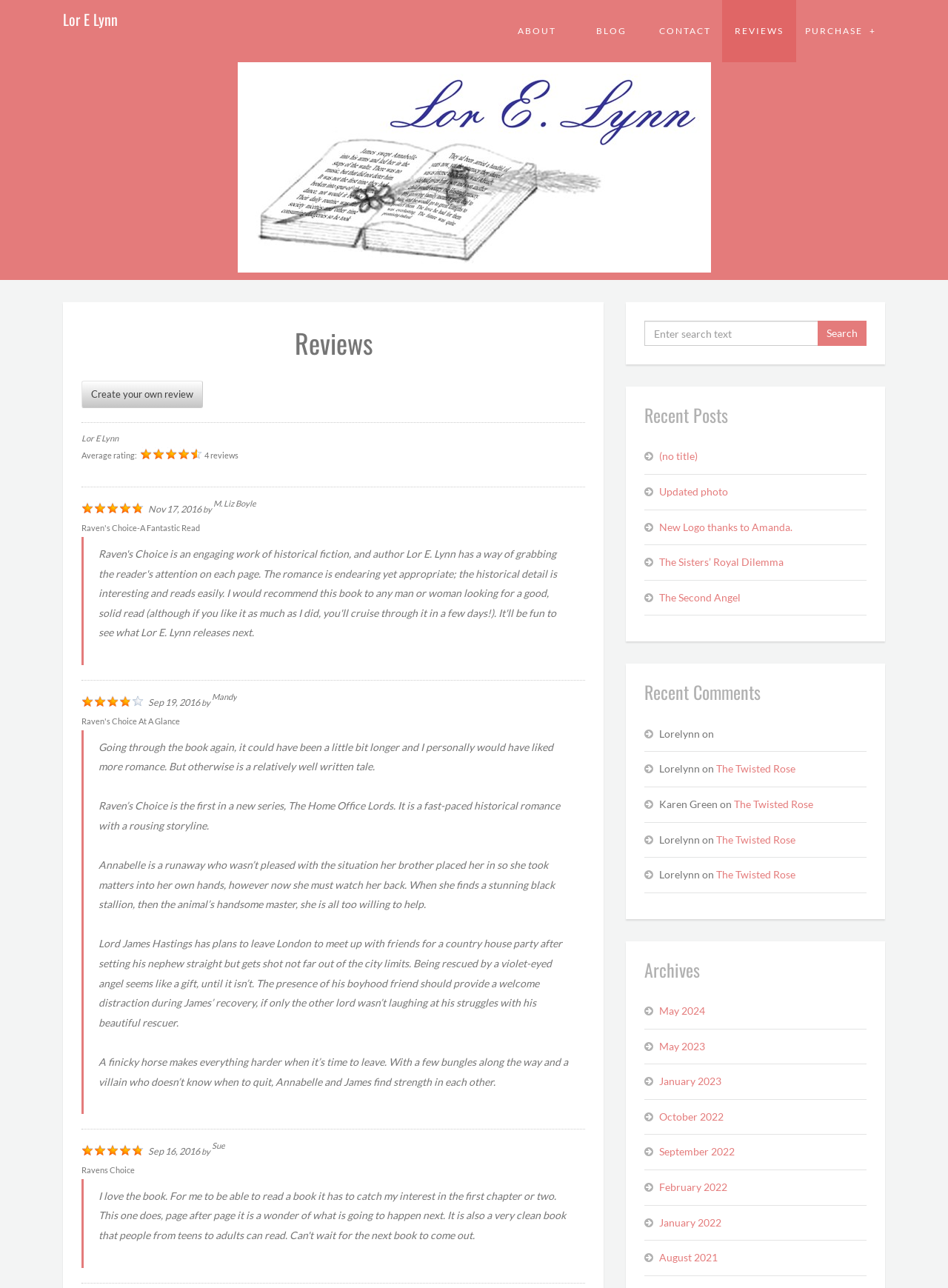Specify the bounding box coordinates of the element's region that should be clicked to achieve the following instruction: "Read the review by 'M. Liz Boyle'". The bounding box coordinates consist of four float numbers between 0 and 1, in the format [left, top, right, bottom].

[0.225, 0.387, 0.27, 0.395]